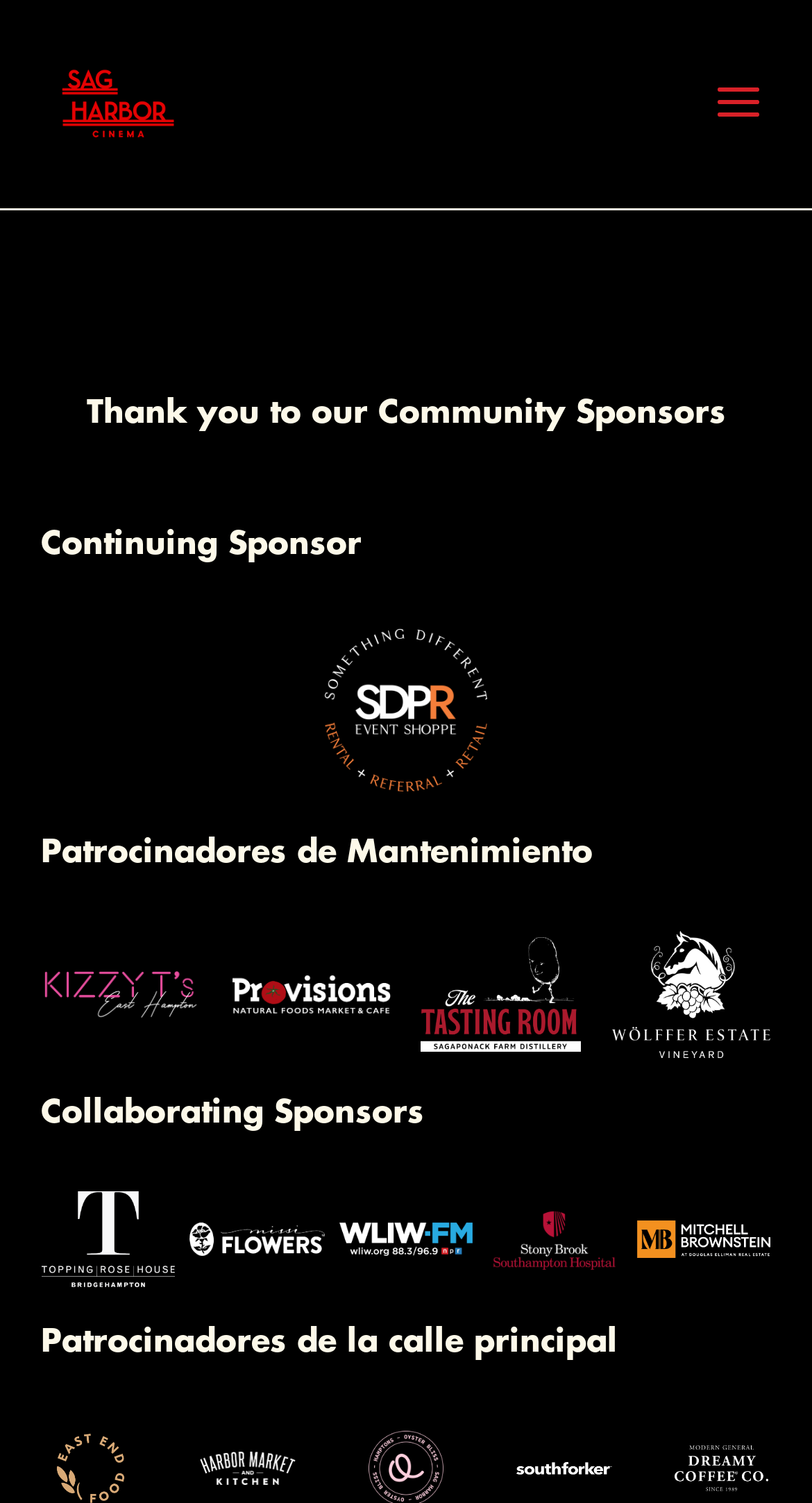Provide a one-word or brief phrase answer to the question:
How many categories of sponsors are there?

4